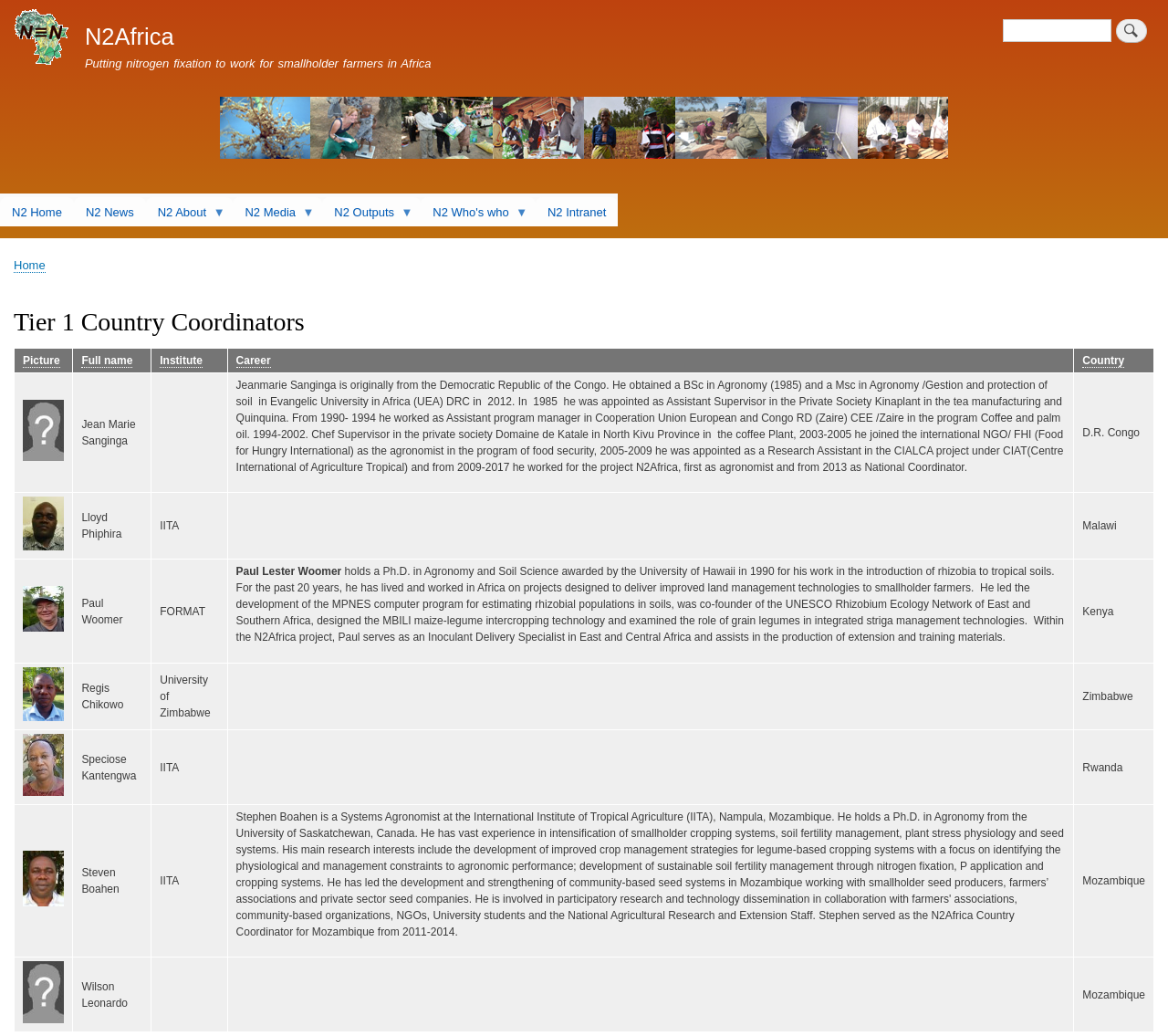Please find the bounding box coordinates in the format (top-left x, top-left y, bottom-right x, bottom-right y) for the given element description. Ensure the coordinates are floating point numbers between 0 and 1. Description: N2 Who's who »

[0.36, 0.19, 0.459, 0.219]